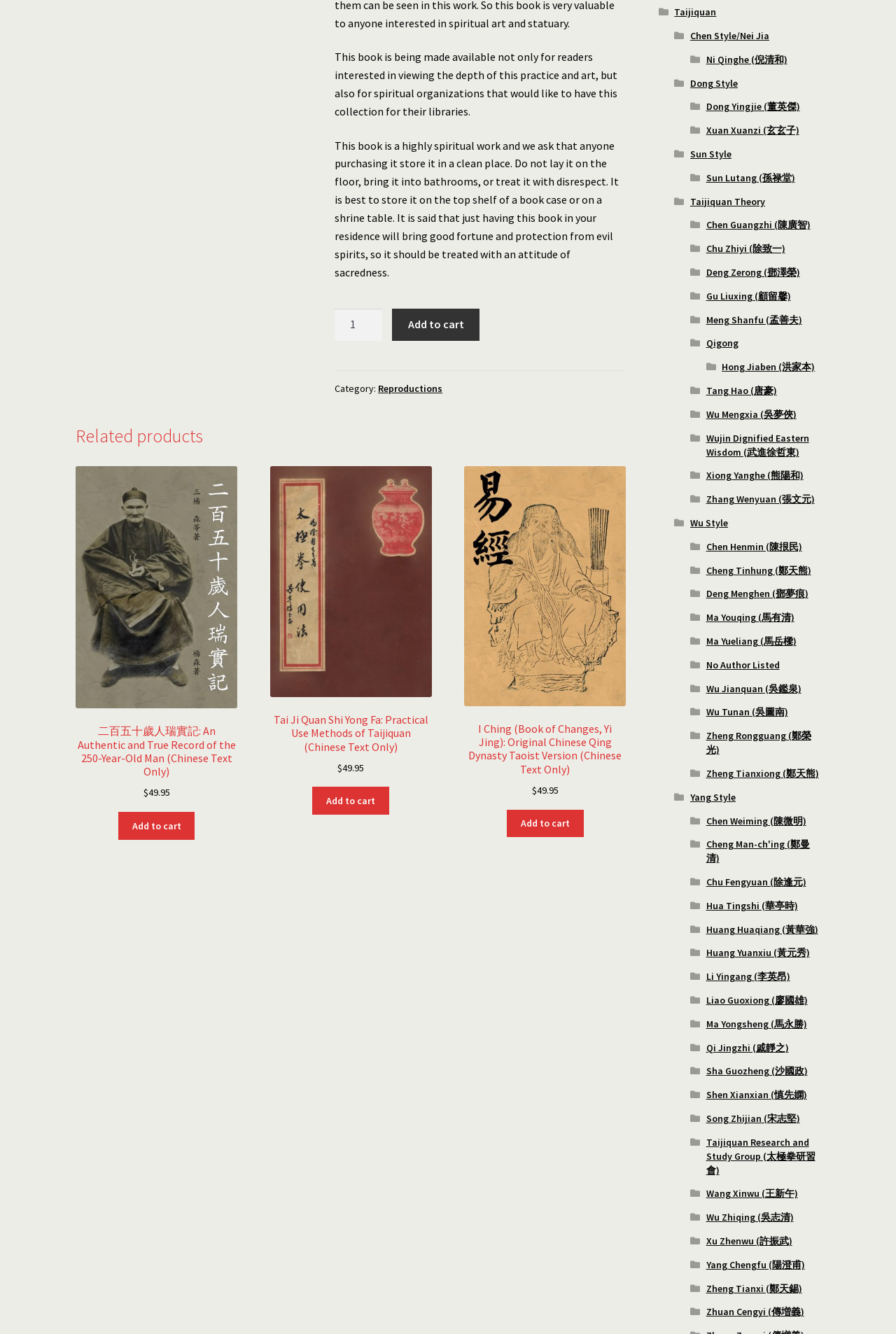Determine the bounding box coordinates for the area that should be clicked to carry out the following instruction: "View related product: 二百五十歲人瑞實記: An Authentic and True Record of the 250-Year-Old Man (Chinese Text Only)".

[0.084, 0.349, 0.265, 0.6]